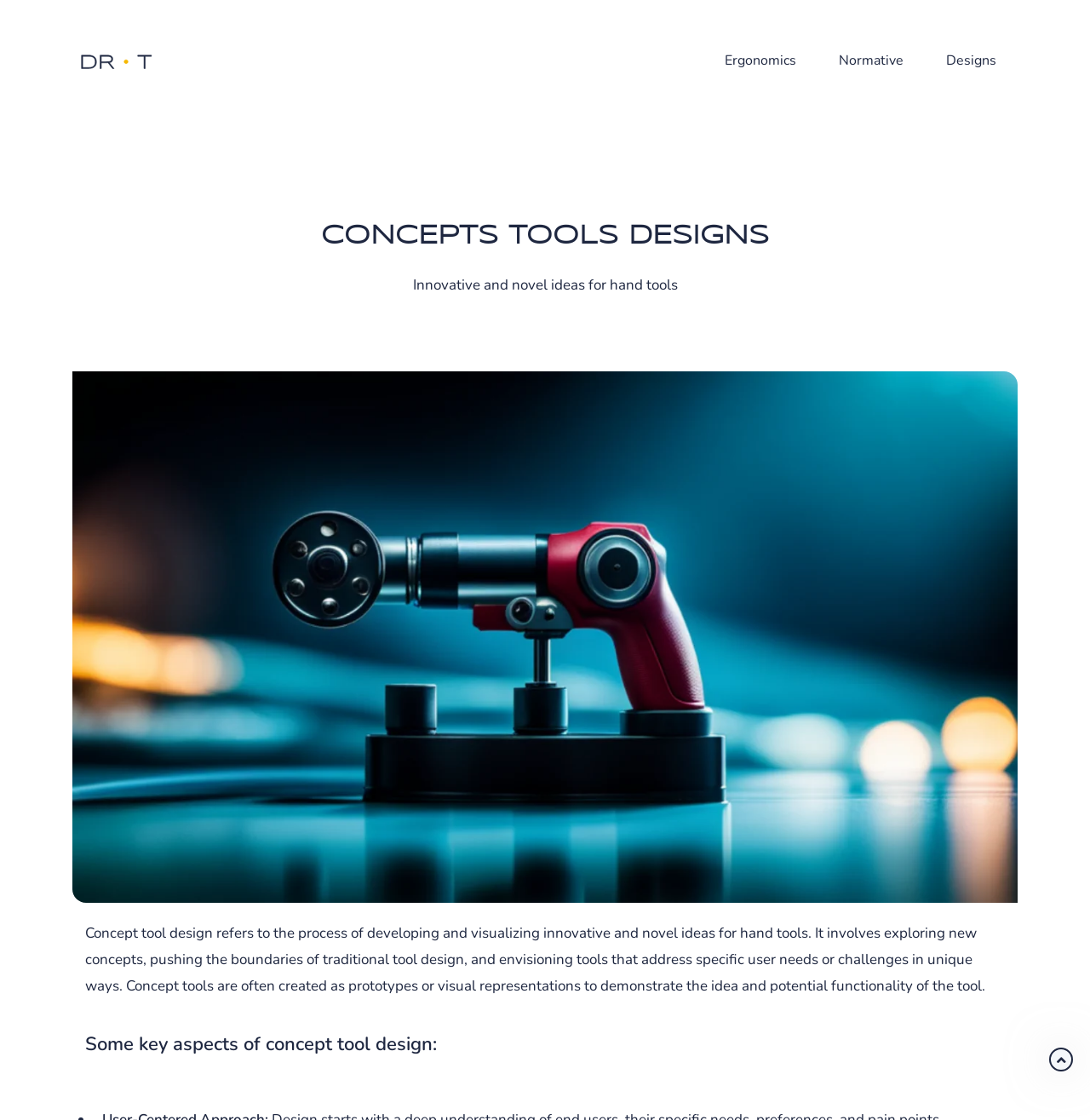What is the main topic of the webpage?
Respond to the question with a single word or phrase according to the image.

Hand tool design